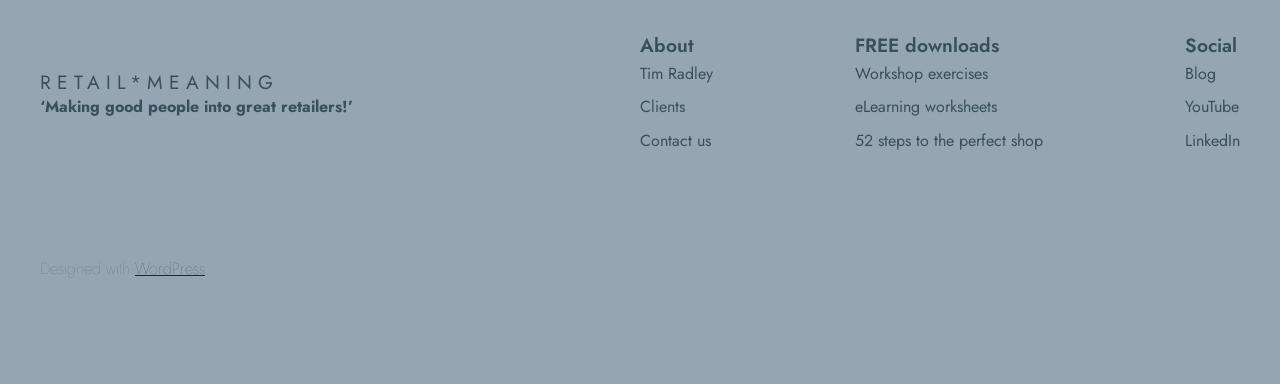Look at the image and give a detailed response to the following question: What type of resources are available for download?

The website offers FREE downloads of resources such as workshop exercises and eLearning worksheets, which are mentioned in the navigation element with bounding box coordinates [0.668, 0.169, 0.815, 0.39]. This suggests that the website provides educational or training materials for its users.